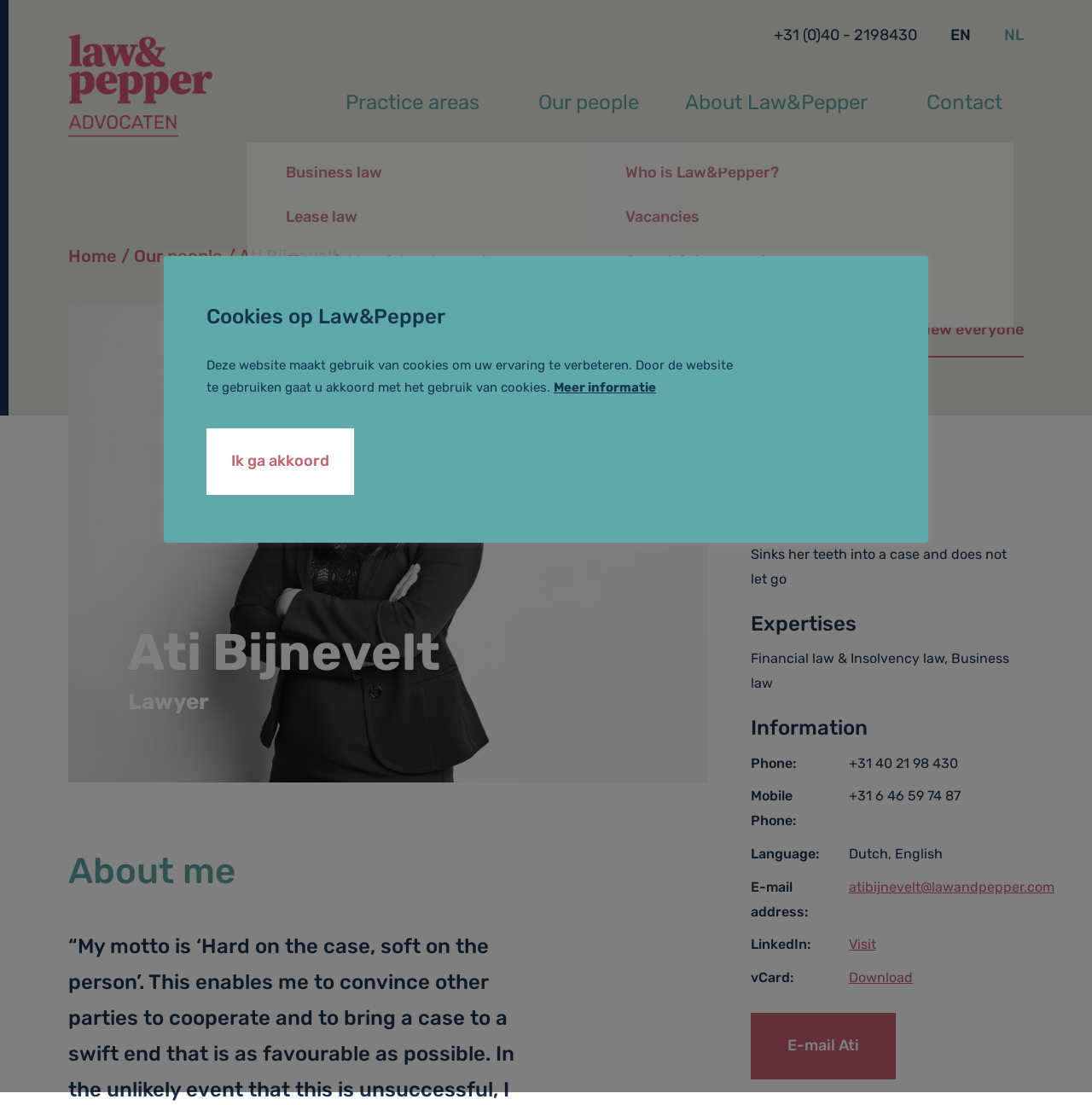What is the email address of Ati Bijnevelt?
Offer a detailed and exhaustive answer to the question.

The email address of Ati Bijnevelt is mentioned in the DescriptionListDetail, which is 'atibijnevelt@lawandpepper.com'.